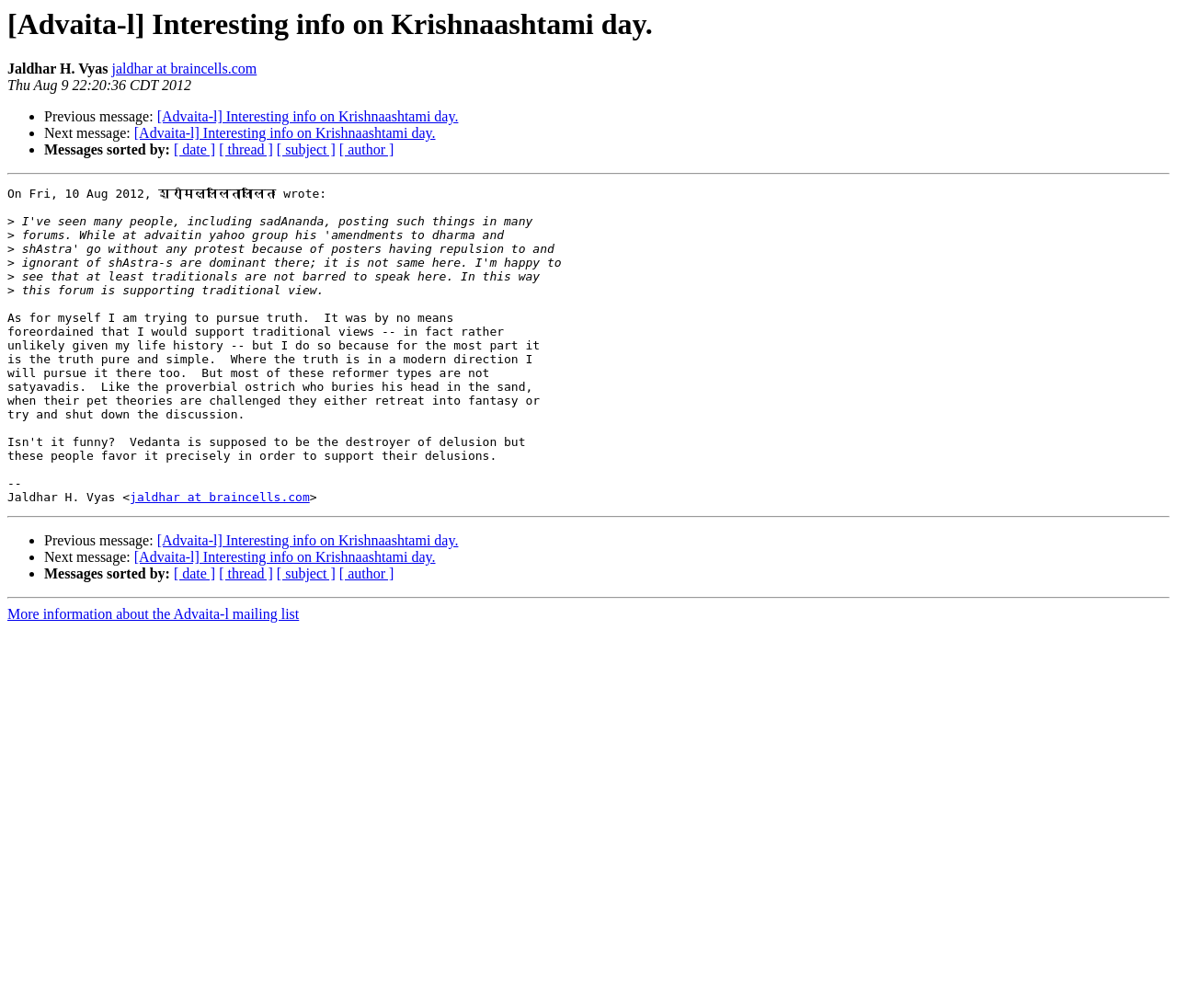Please predict the bounding box coordinates of the element's region where a click is necessary to complete the following instruction: "View previous message". The coordinates should be represented by four float numbers between 0 and 1, i.e., [left, top, right, bottom].

[0.038, 0.108, 0.133, 0.124]